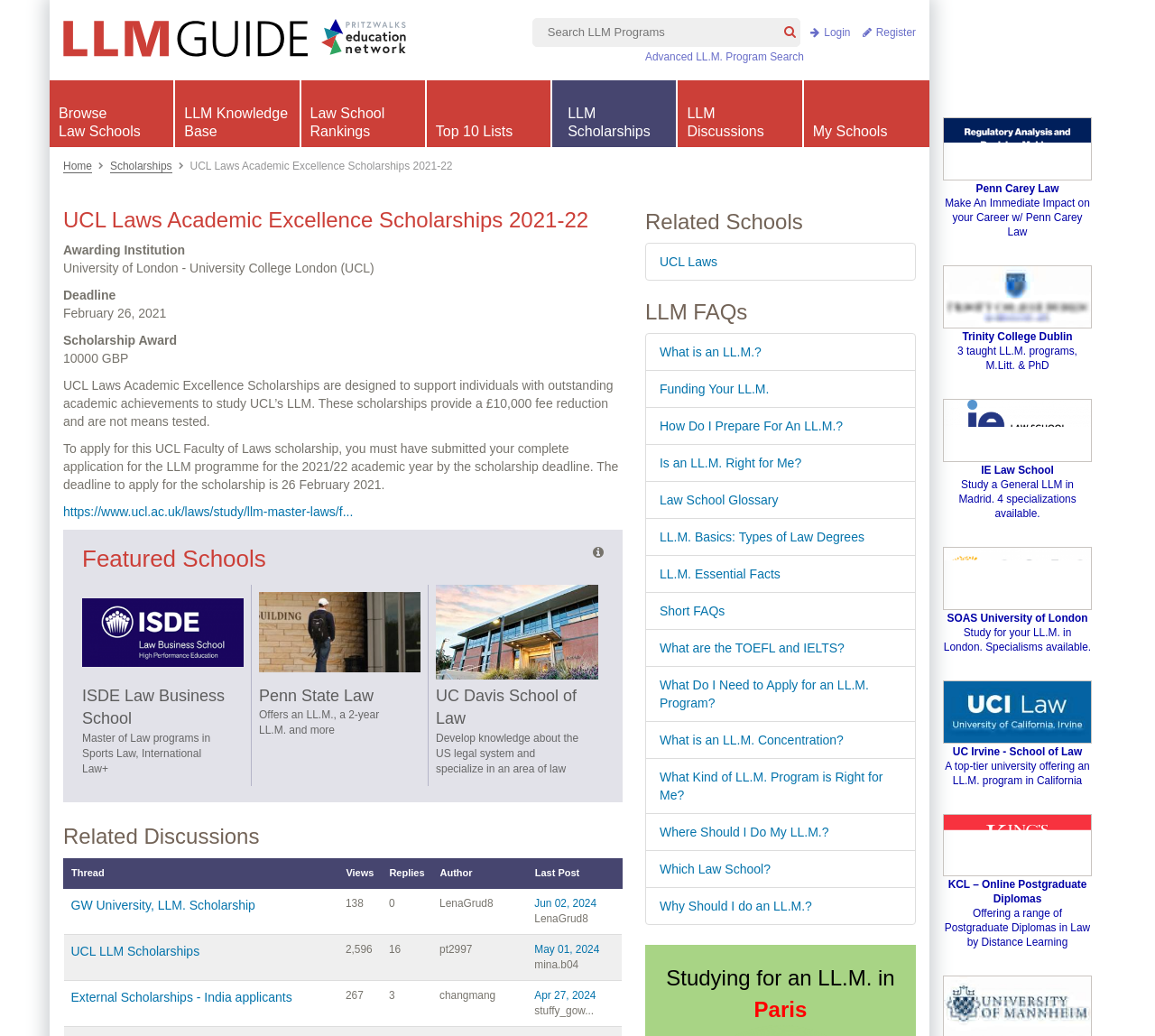Identify and extract the main heading from the webpage.

UCL Laws Academic Excellence Scholarships 2021-22